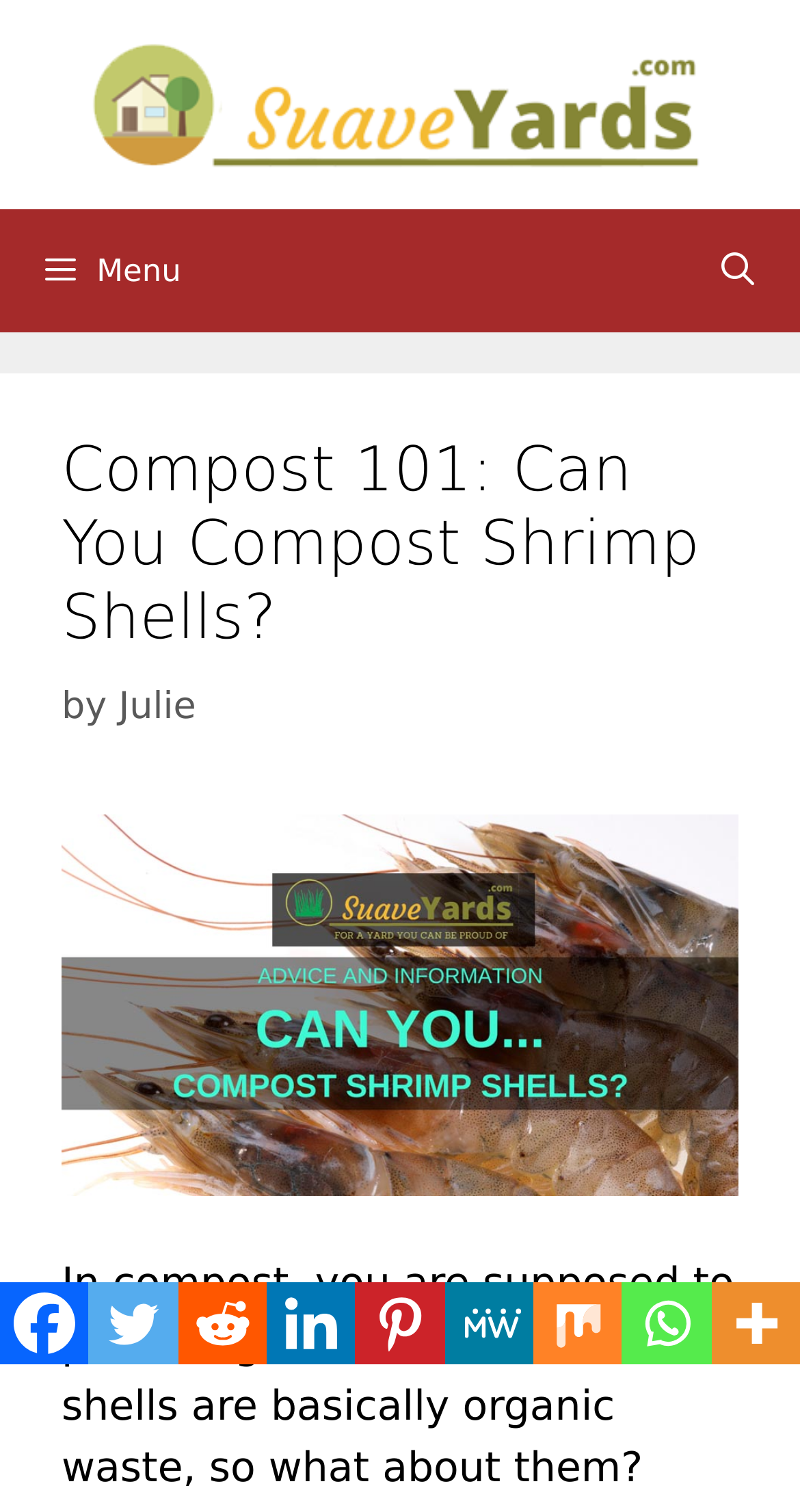Mark the bounding box of the element that matches the following description: "aria-label="Facebook" title="Facebook"".

[0.0, 0.848, 0.111, 0.902]